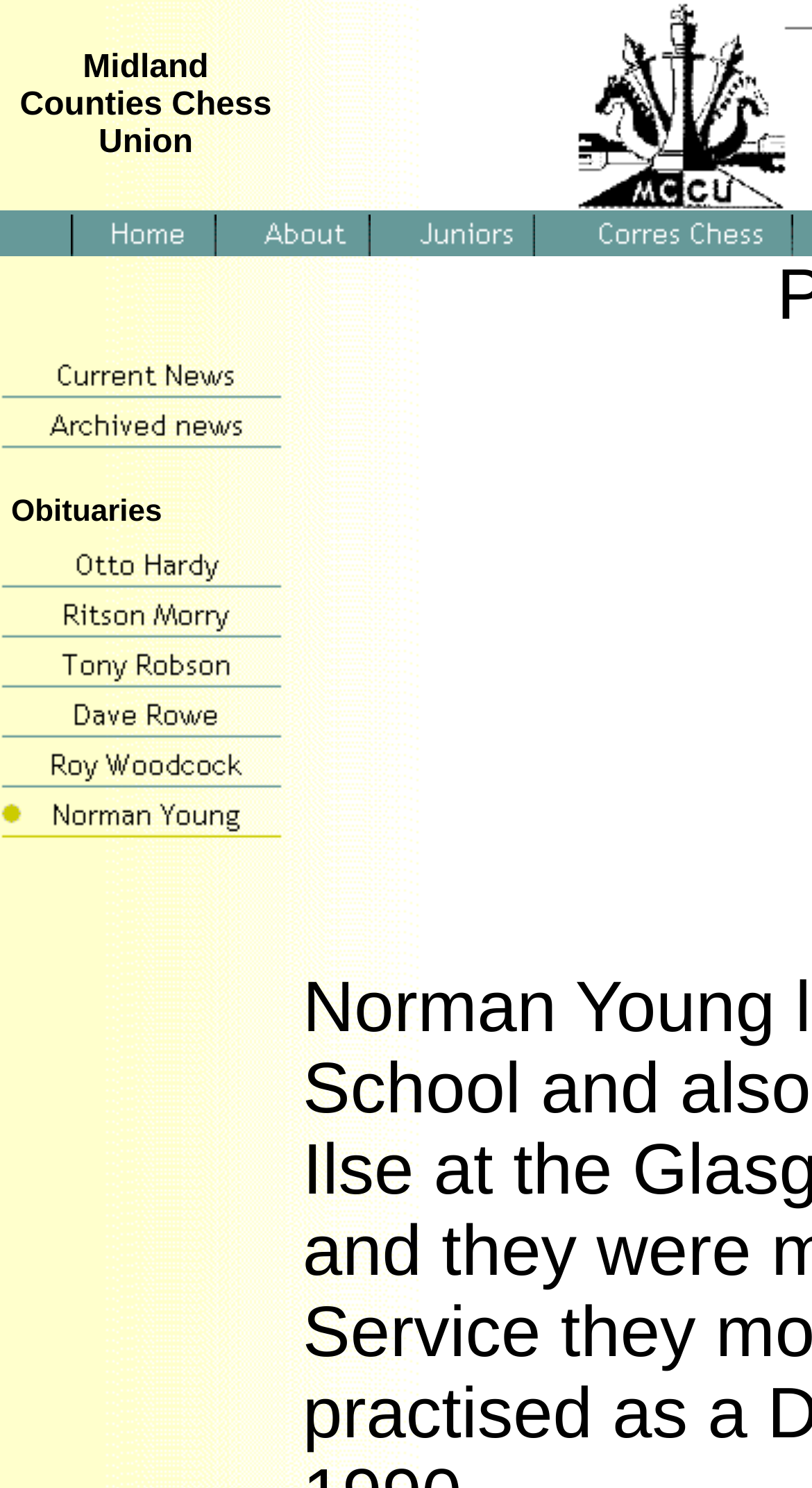Please identify the bounding box coordinates of the element that needs to be clicked to execute the following command: "Read Norman Young Obituary". Provide the bounding box using four float numbers between 0 and 1, formatted as [left, top, right, bottom].

[0.0, 0.531, 0.359, 0.565]